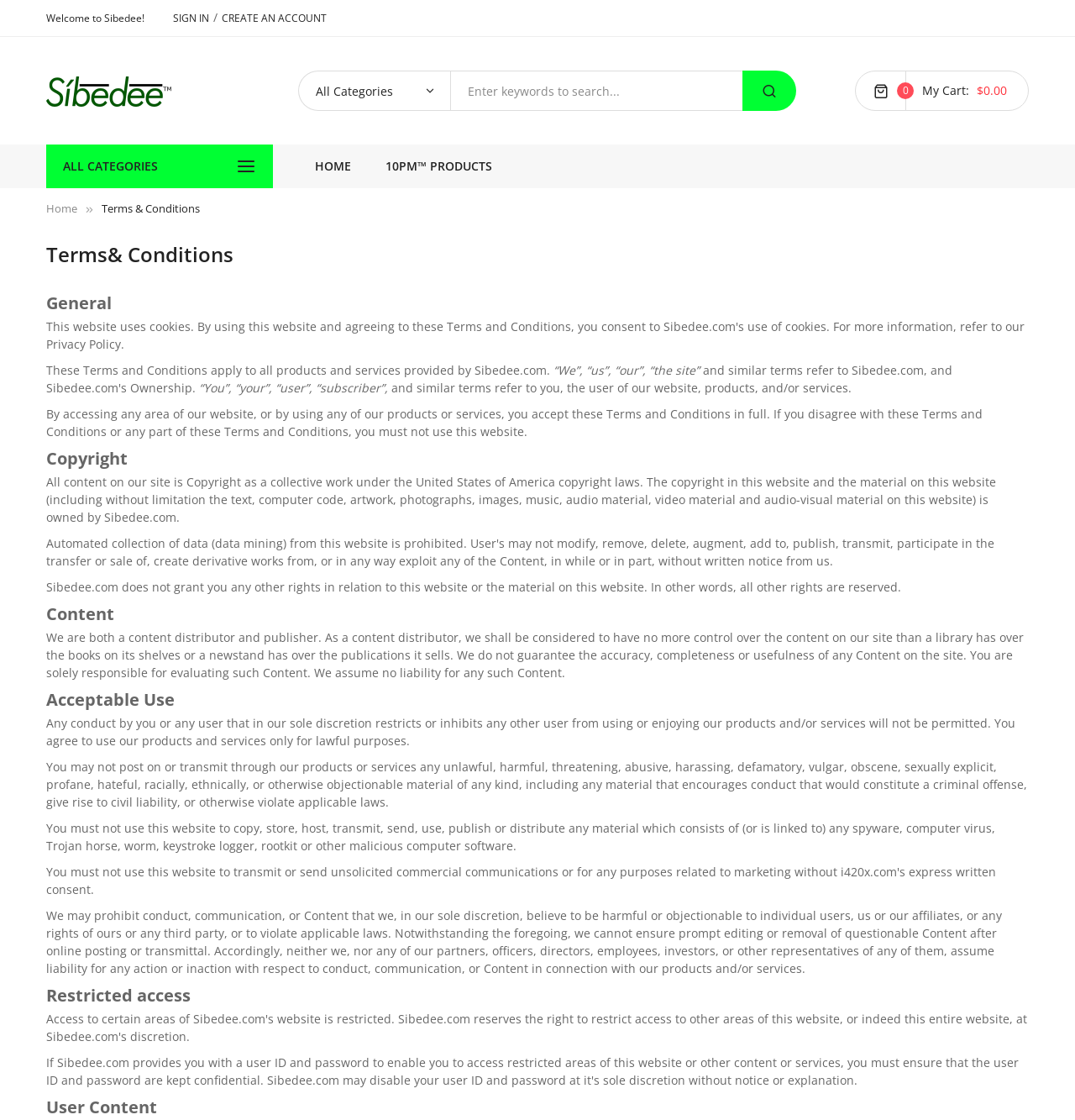Based on the element description 10pm™ Products, identify the bounding box of the UI element in the given webpage screenshot. The coordinates should be in the format (top-left x, top-left y, bottom-right x, bottom-right y) and must be between 0 and 1.

[0.343, 0.129, 0.473, 0.168]